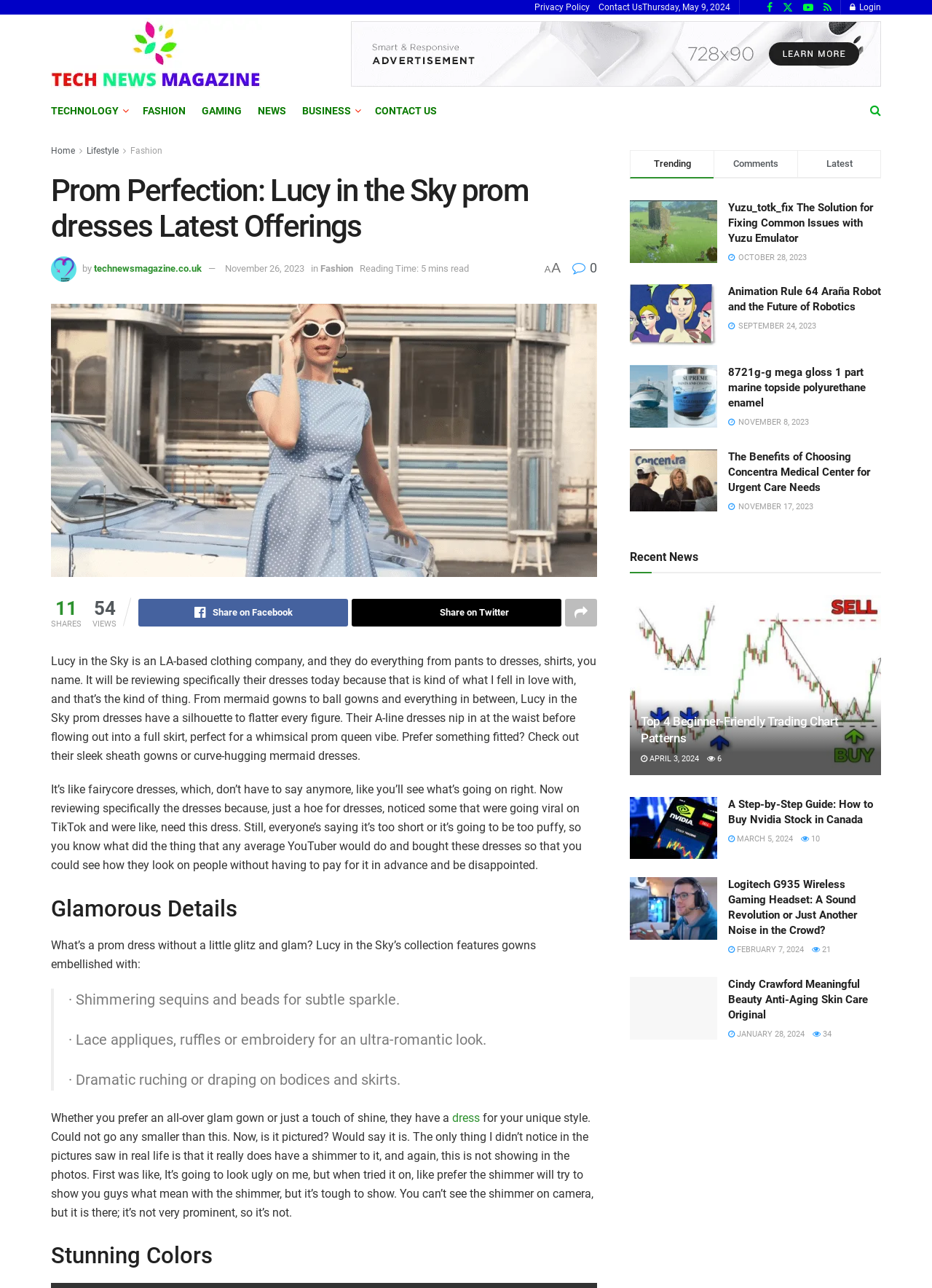Identify the bounding box of the UI component described as: "parent_node: Share on Facebook".

[0.606, 0.465, 0.641, 0.486]